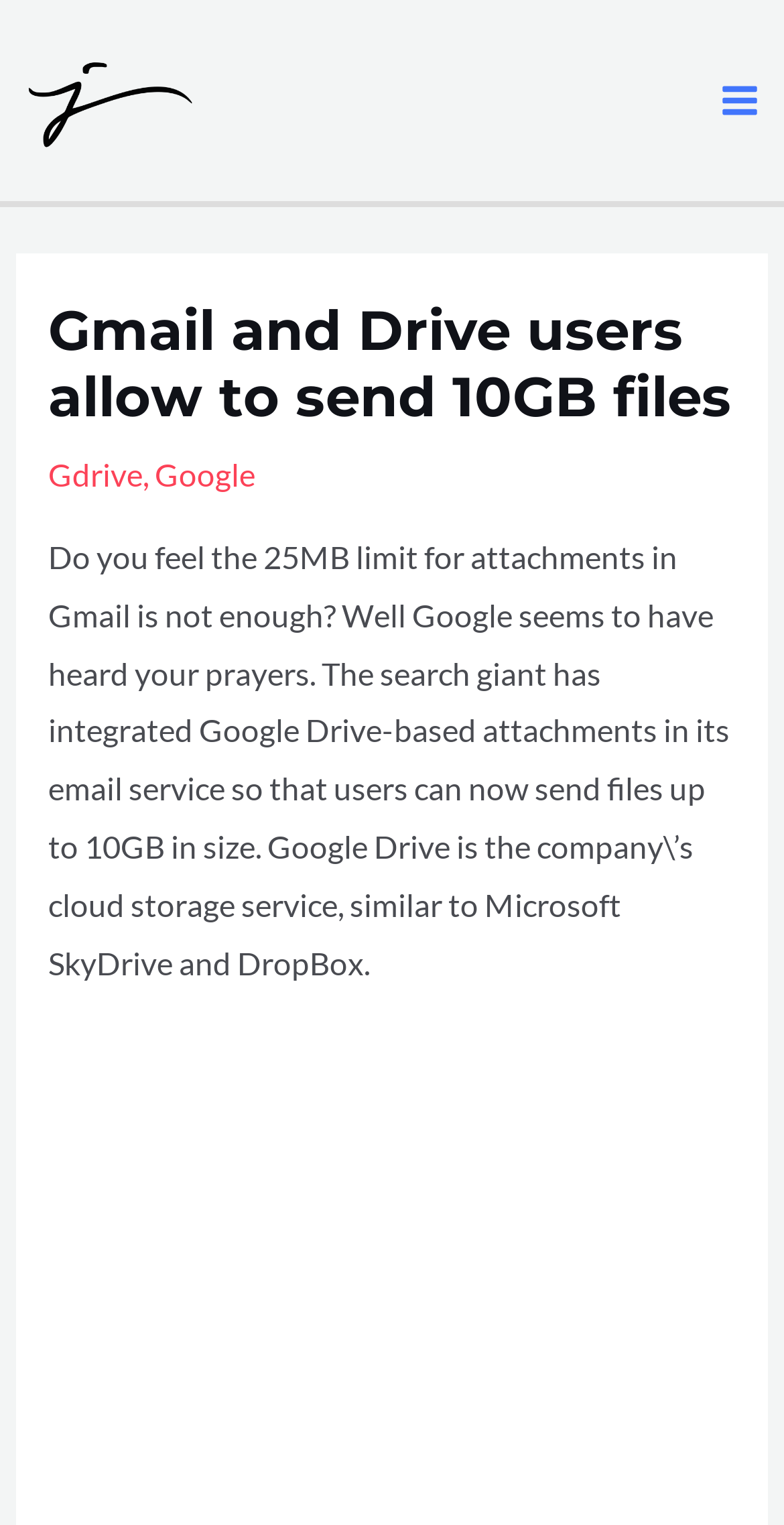Find the bounding box coordinates for the element described here: "Menu".

None